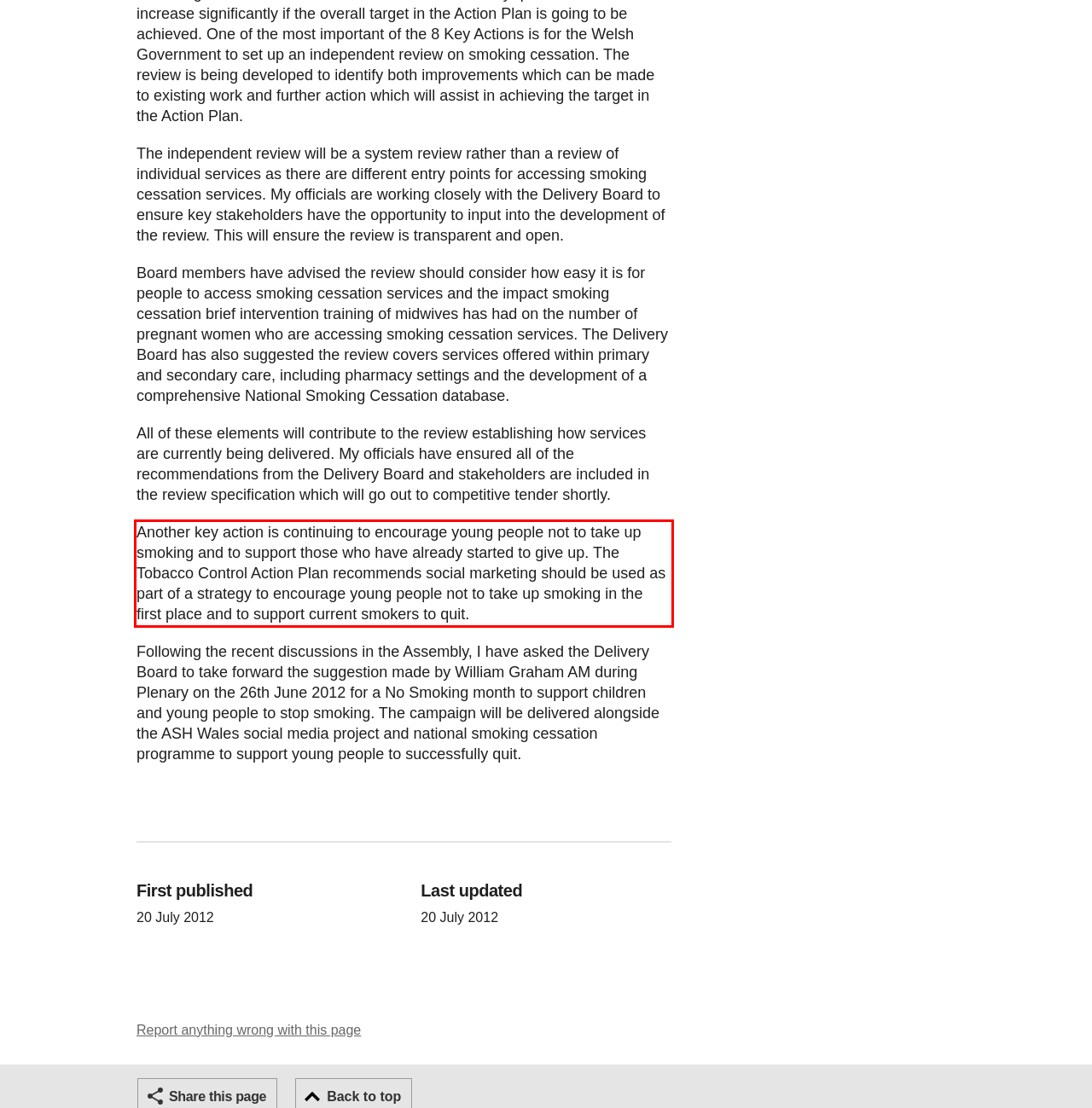Please look at the webpage screenshot and extract the text enclosed by the red bounding box.

Another key action is continuing to encourage young people not to take up smoking and to support those who have already started to give up. The Tobacco Control Action Plan recommends social marketing should be used as part of a strategy to encourage young people not to take up smoking in the first place and to support current smokers to quit.